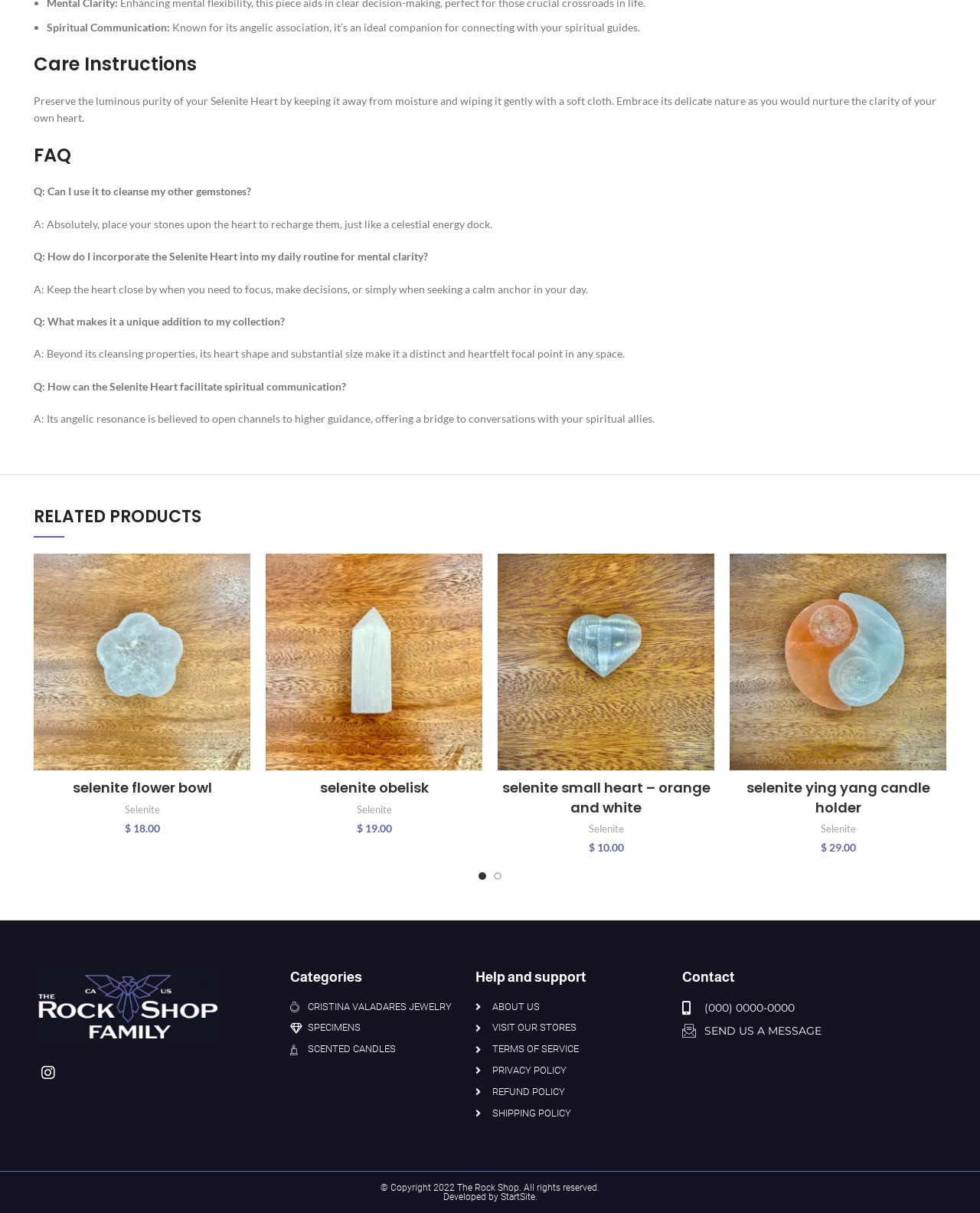Please find the bounding box coordinates of the element that you should click to achieve the following instruction: "Add Selenite Flower Bowl to cart". The coordinates should be presented as four float numbers between 0 and 1: [left, top, right, bottom].

[0.034, 0.636, 0.255, 0.66]